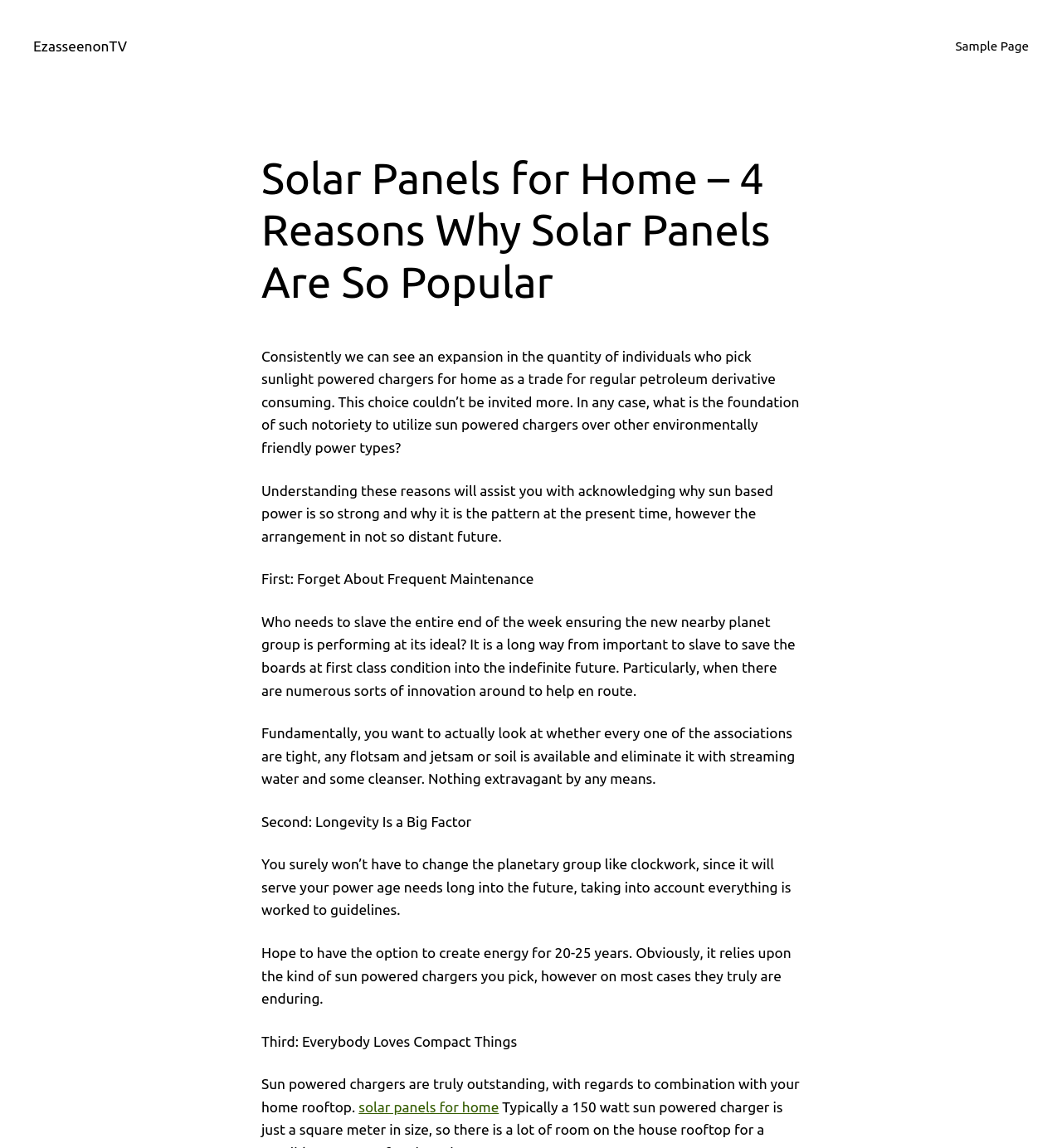How often do solar panels need maintenance?
Offer a detailed and full explanation in response to the question.

According to the webpage, solar panels require minimal maintenance, only needing to check if all connections are tight, and cleaning them with water and soap occasionally.